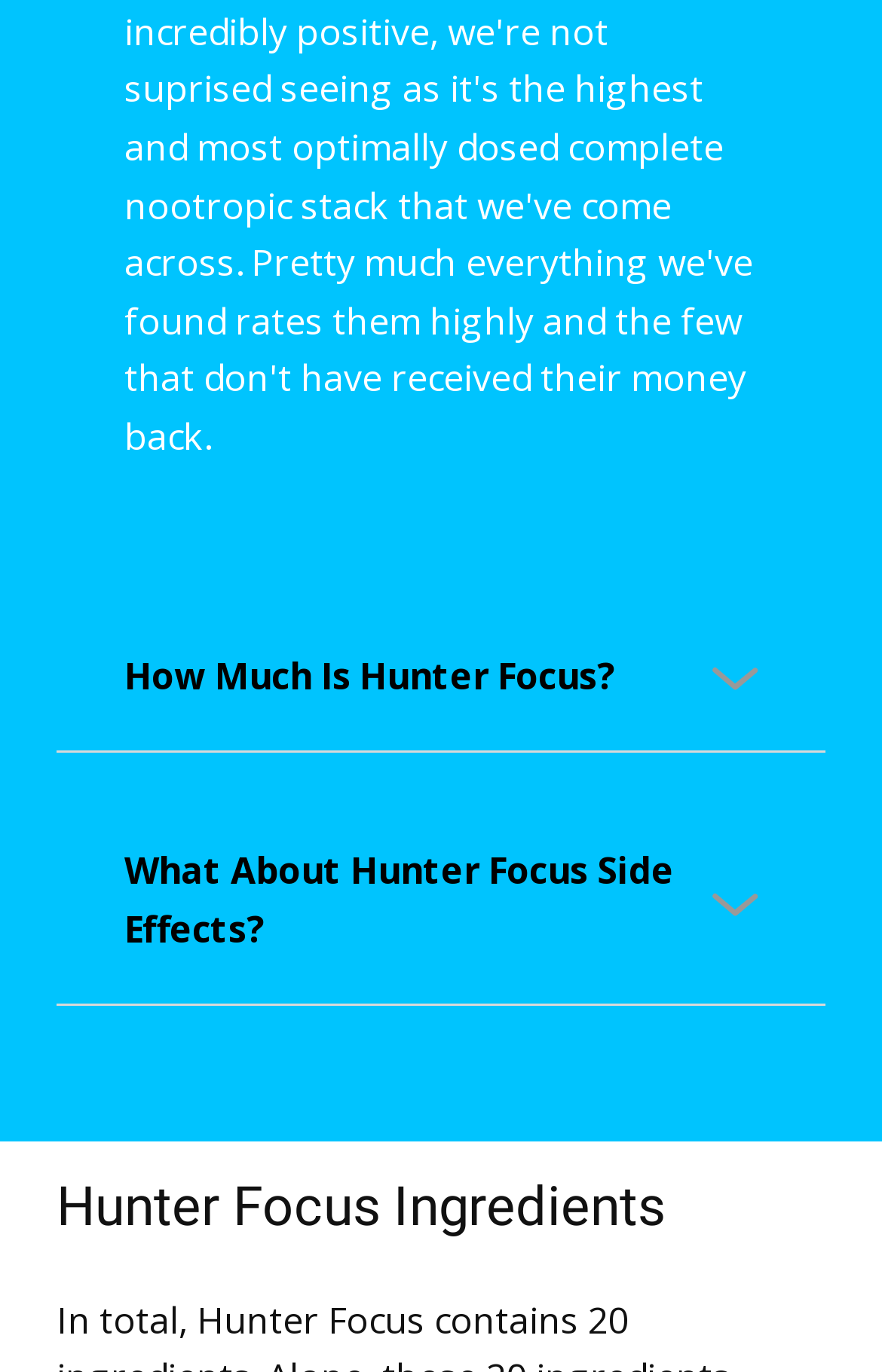Answer with a single word or phrase: 
How many accordions are on this webpage?

2